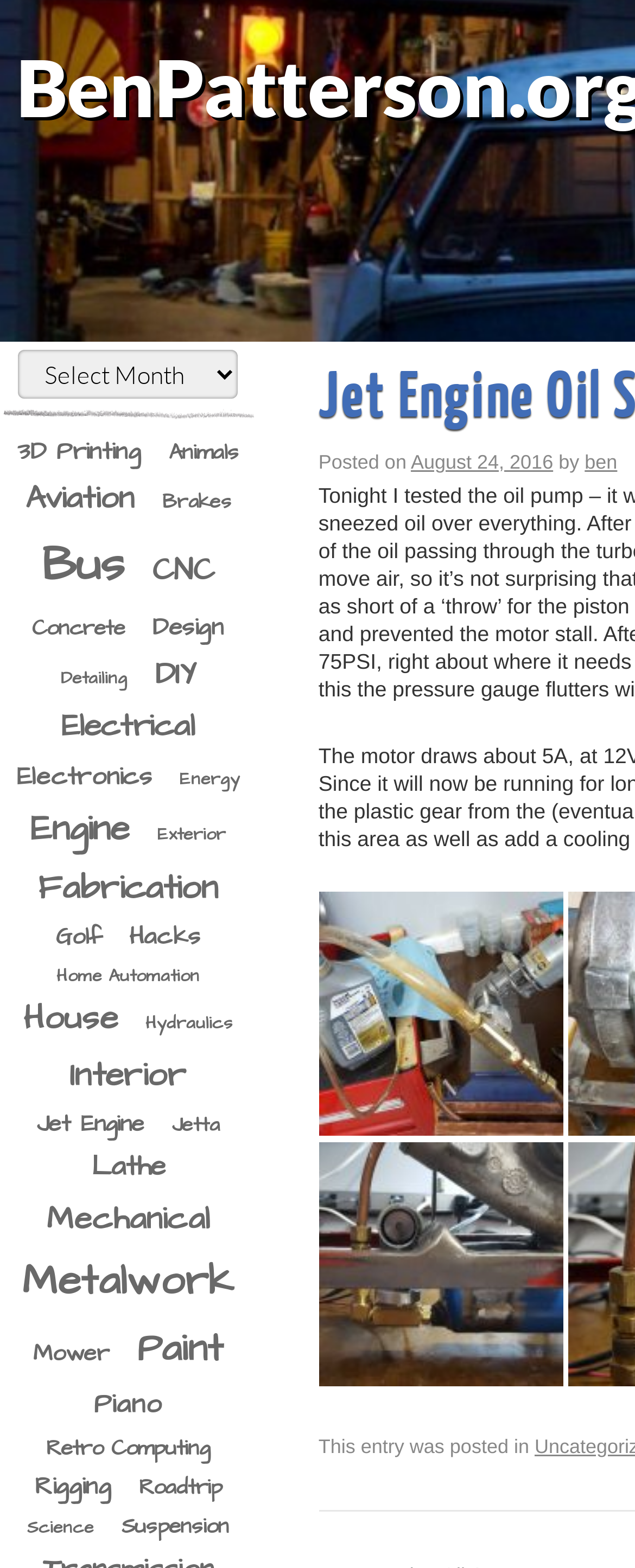Please specify the bounding box coordinates for the clickable region that will help you carry out the instruction: "View 3D printing posts".

[0.015, 0.272, 0.235, 0.304]